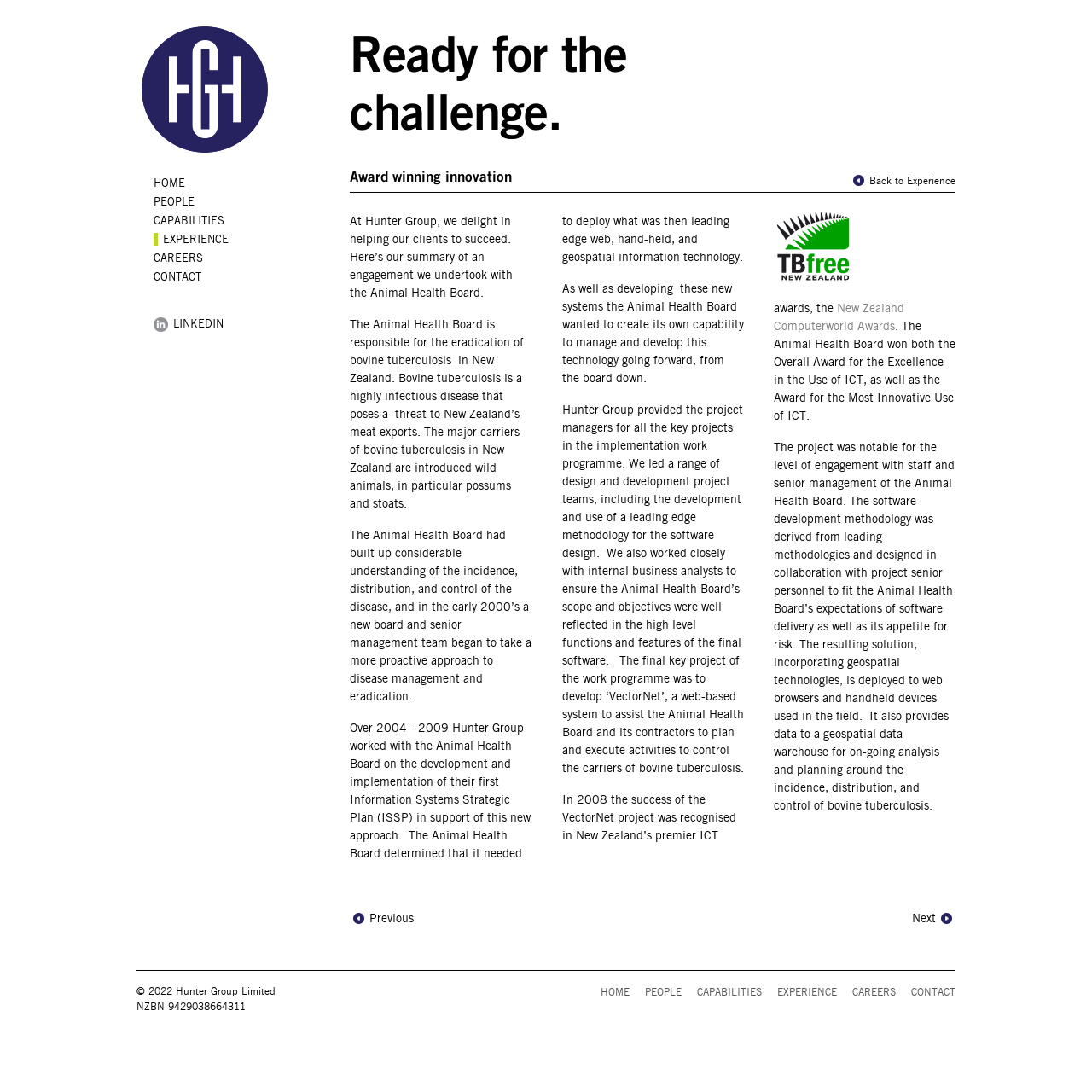Locate the bounding box coordinates of the area to click to fulfill this instruction: "Click the 'PEOPLE' link". The bounding box should be presented as four float numbers between 0 and 1, in the order [left, top, right, bottom].

[0.141, 0.179, 0.277, 0.191]